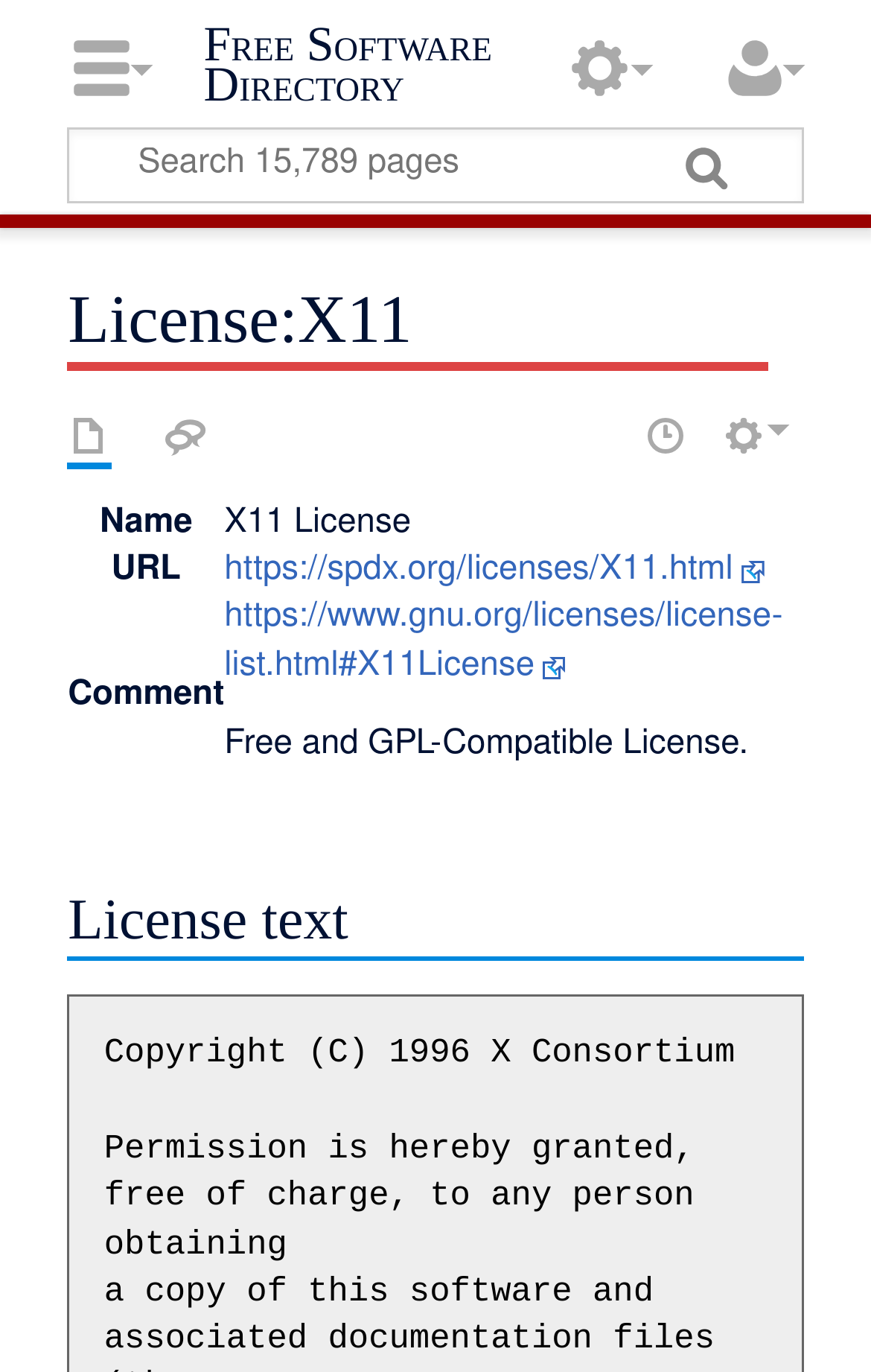Please specify the bounding box coordinates in the format (top-left x, top-left y, bottom-right x, bottom-right y), with values ranging from 0 to 1. Identify the bounding box for the UI component described as follows: Discussion

[0.188, 0.302, 0.239, 0.334]